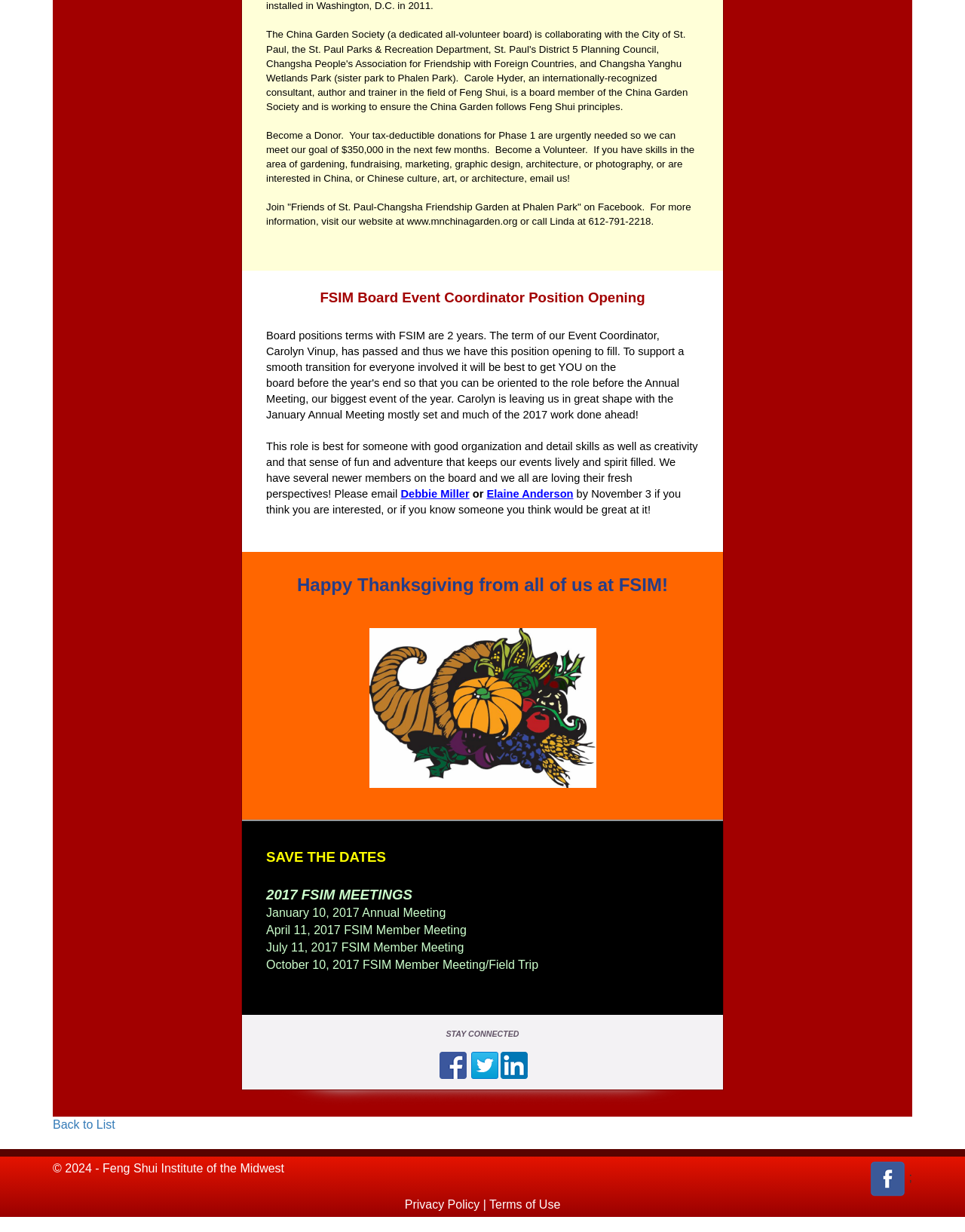Please identify the bounding box coordinates of the clickable area that will allow you to execute the instruction: "Join Friends of St. Paul-Changsha Friendship Garden at Phalen Park on Facebook".

[0.276, 0.163, 0.716, 0.184]